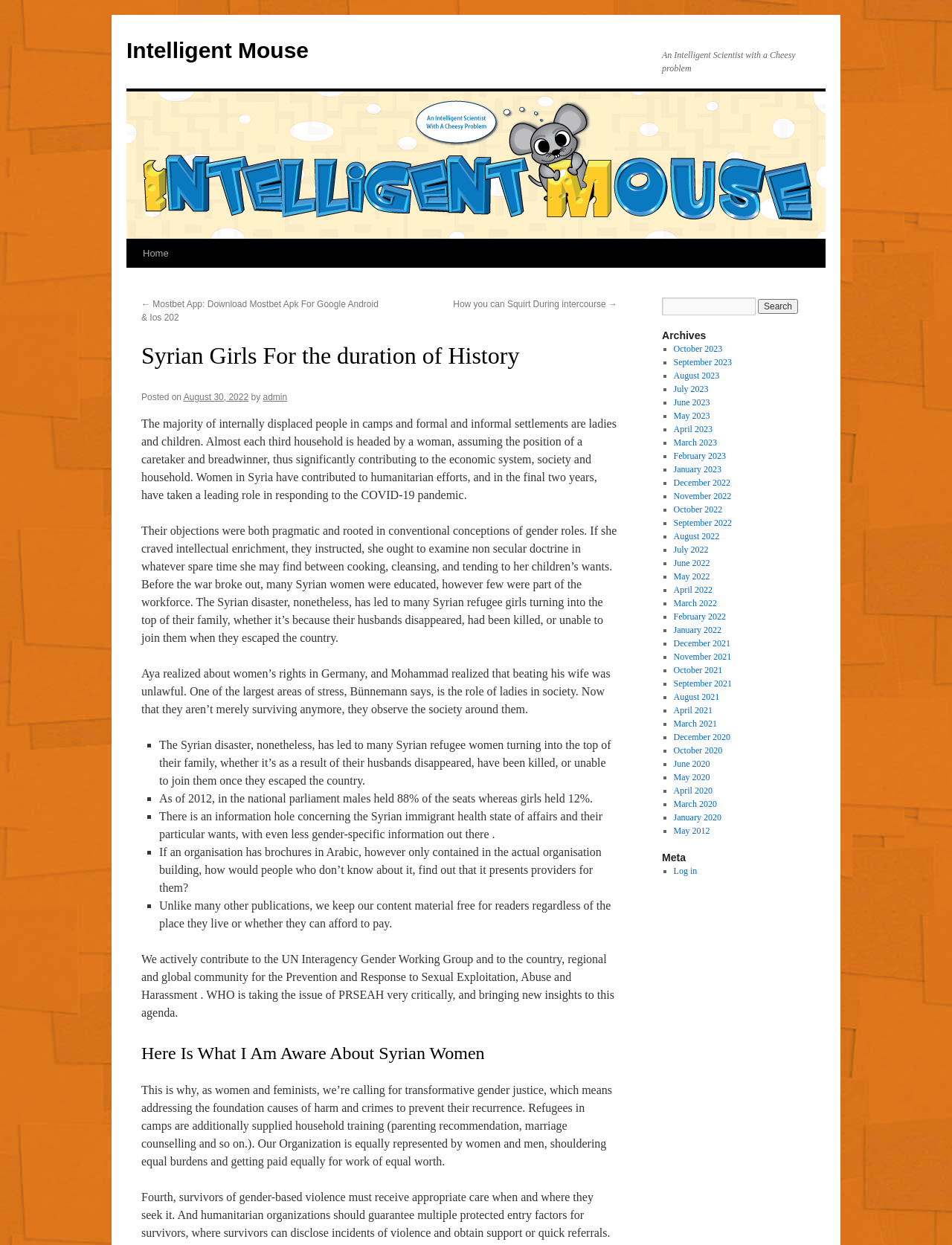Select the bounding box coordinates of the element I need to click to carry out the following instruction: "Visit the Harvard/MGH Center on Genomics, Vulnerable Populations, and Health Disparities".

None